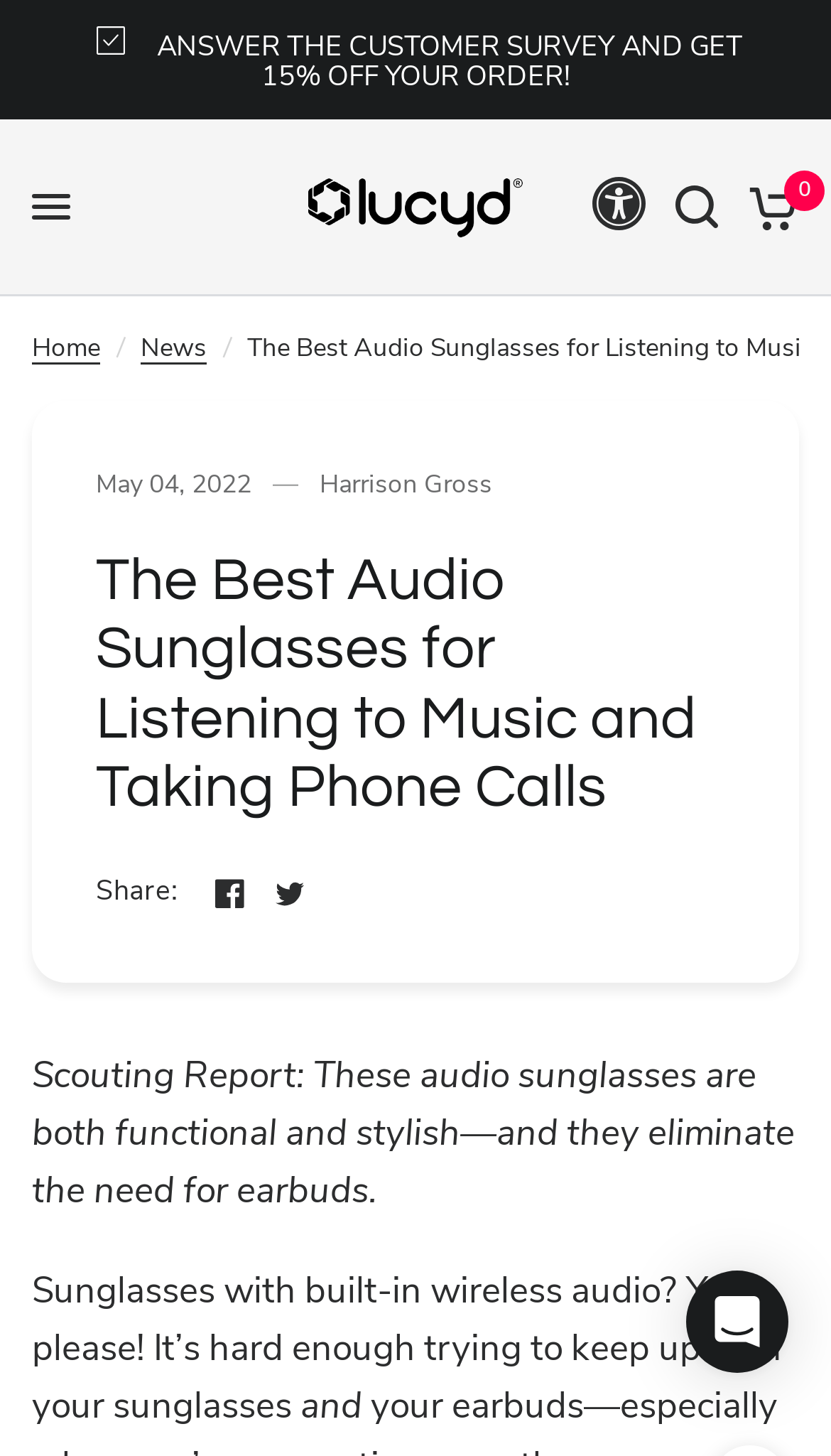Provide a thorough description of the webpage's content and layout.

This webpage is about LUCYD EYEWEAR, specifically showcasing their audio sunglasses. At the top, there is a prominent link to answer a customer survey and receive 15% off an order. Below this, there is a details section with a disclosure triangle. 

To the right of the details section, the LUCYD EYEWEAR logo is displayed, accompanied by two identical images. A button with an image is situated to the right of the logo. 

The top navigation bar features a search link, a link with a "0" label, and a breadcrumbs navigation section. The breadcrumbs section includes links to the home page, a news section, and a separator. 

Below the navigation bar, there is a time stamp indicating the date "May 04, 2022", followed by the author's name, "Harrison Gross". The main heading of the page reads "The Best Audio Sunglasses for Listening to Music and Taking Phone Calls". 

Underneath the heading, there is a share section with links to social media platforms. The main content of the page starts with a scouting report, which describes the audio sunglasses as both functional and stylish, eliminating the need for earbuds. The report continues, expressing enthusiasm for sunglasses with built-in wireless audio. 

At the bottom right of the page, there are two dialog boxes for Intercom live chat messages and a live chat window. A small text "1" is situated at the bottom right corner of the page.